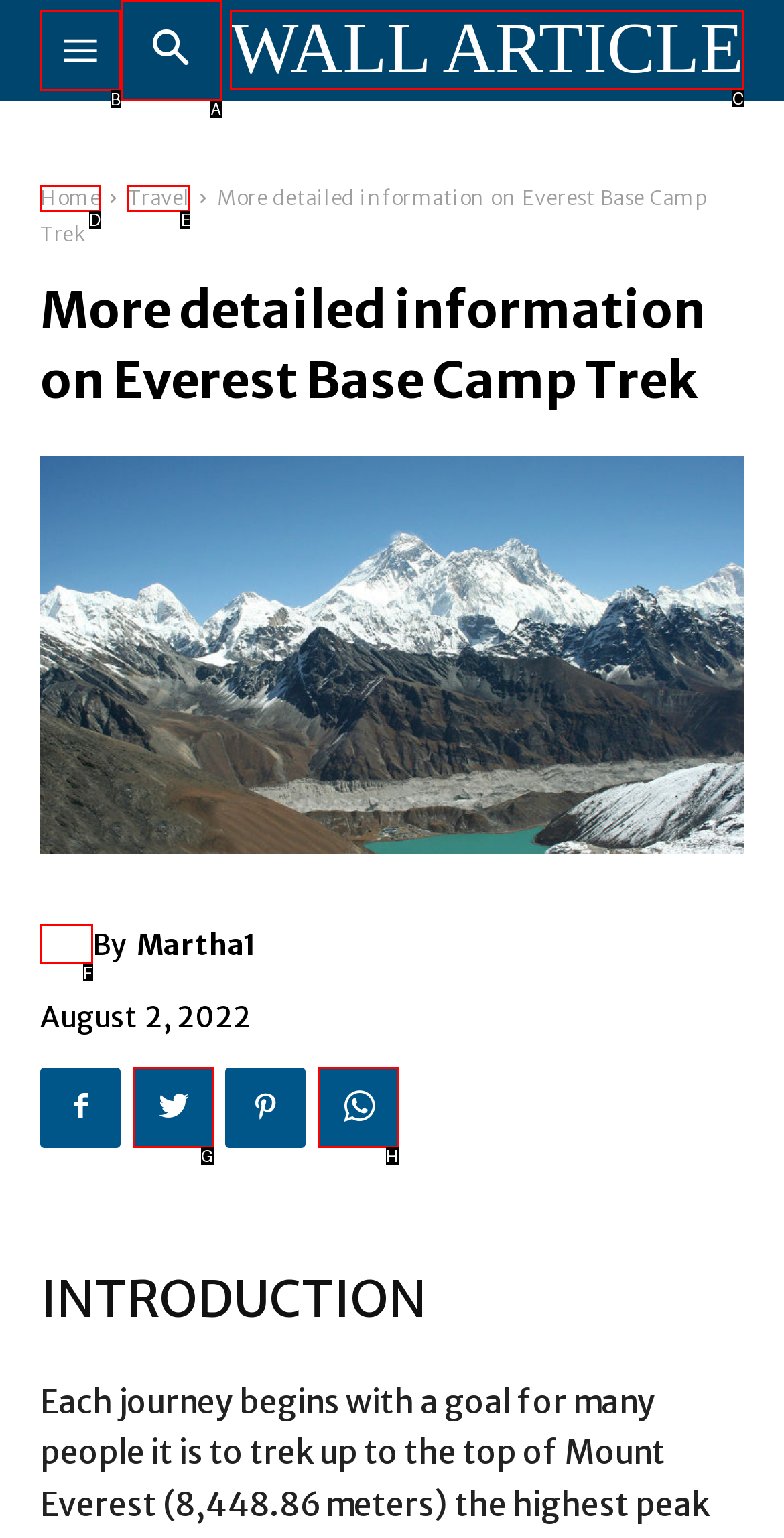Choose the HTML element you need to click to achieve the following task: View Martha1's profile
Respond with the letter of the selected option from the given choices directly.

F